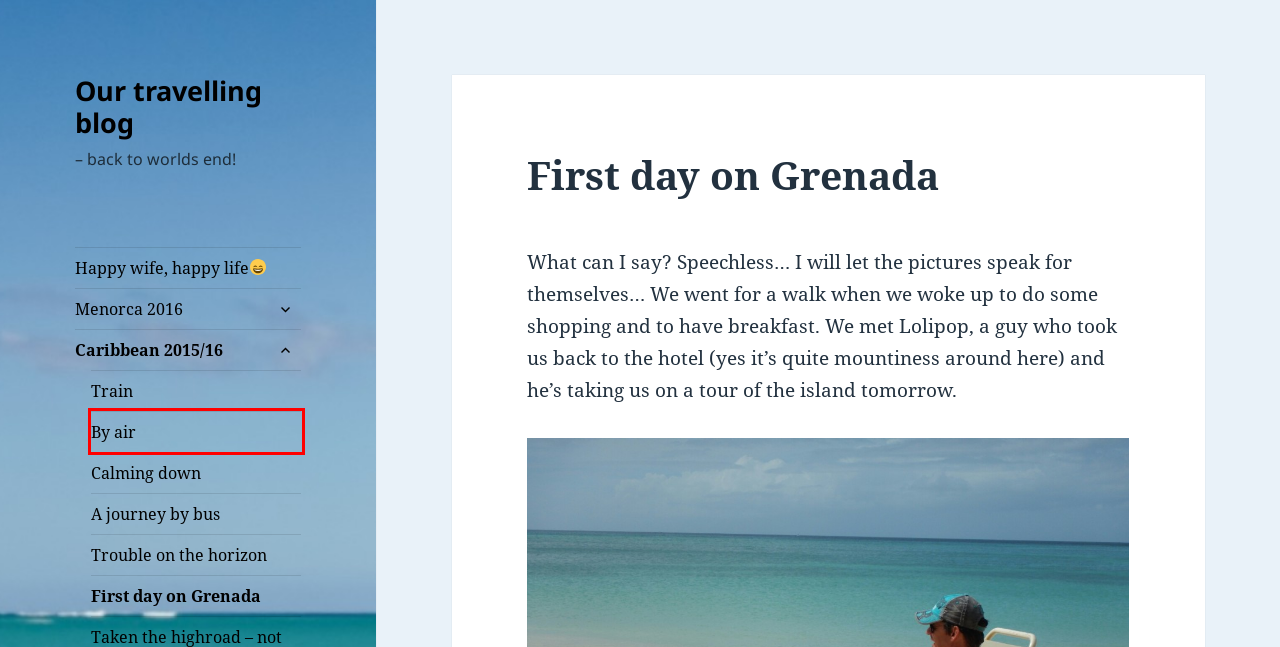Analyze the given webpage screenshot and identify the UI element within the red bounding box. Select the webpage description that best matches what you expect the new webpage to look like after clicking the element. Here are the candidates:
A. By air - Our travelling blog
B. A journey by bus - Our travelling blog
C. Happy wife, happy life😄 - Our travelling blog
D. Menorca 2016 - Our travelling blog
E. Calming down - Our travelling blog
F. Trouble on the horizon - Our travelling blog
G. Caribbean 2015/16 - Our travelling blog
H. Train - Our travelling blog

A